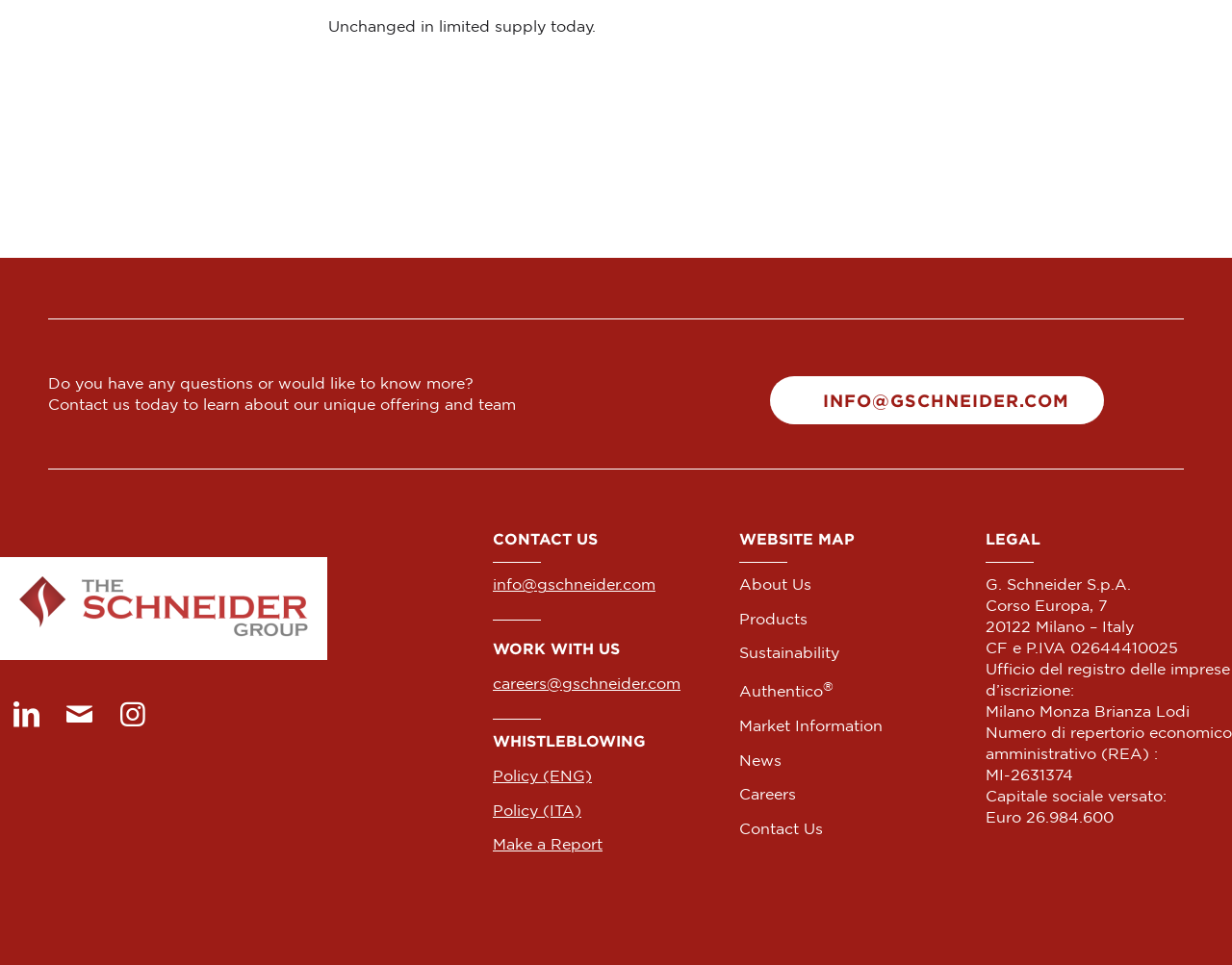Please identify the bounding box coordinates of the element I need to click to follow this instruction: "Learn more about our products".

[0.6, 0.632, 0.655, 0.65]